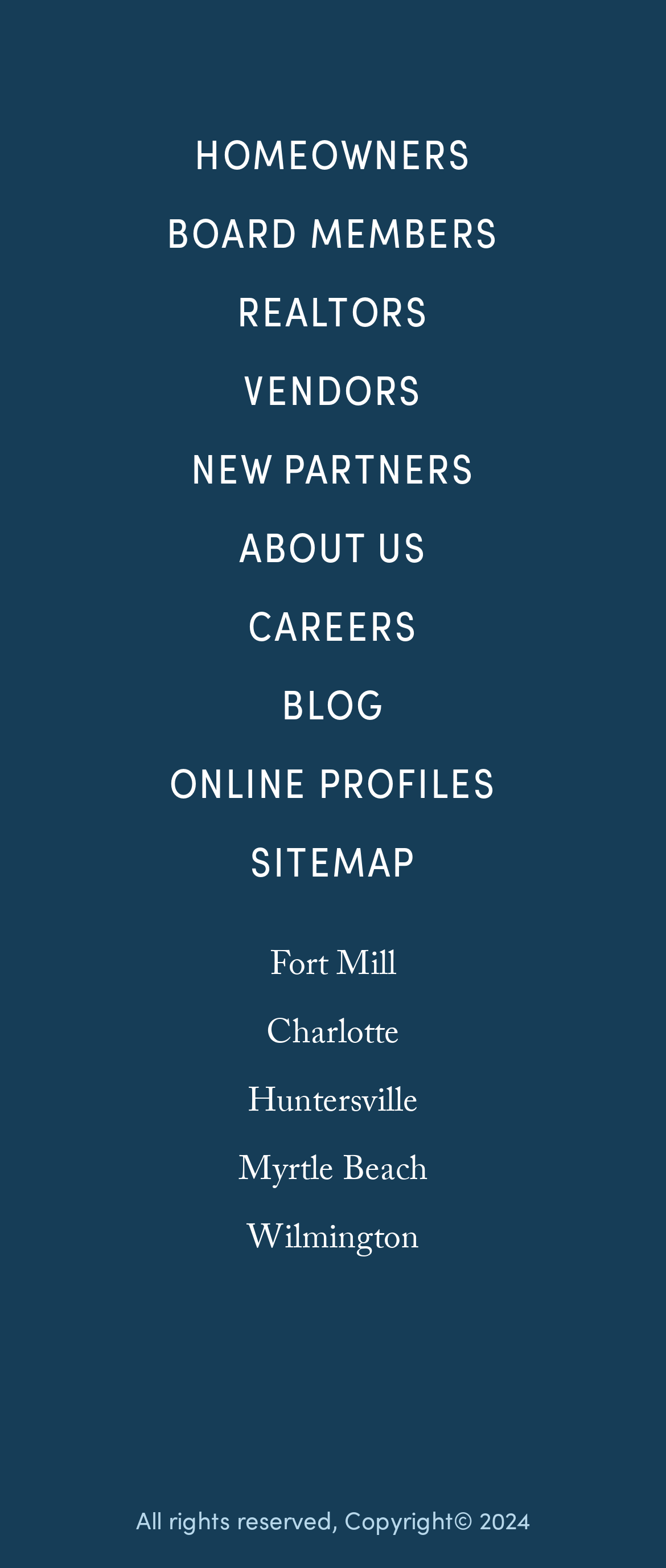Provide a brief response using a word or short phrase to this question:
What is the last link on the webpage?

SITEMAP